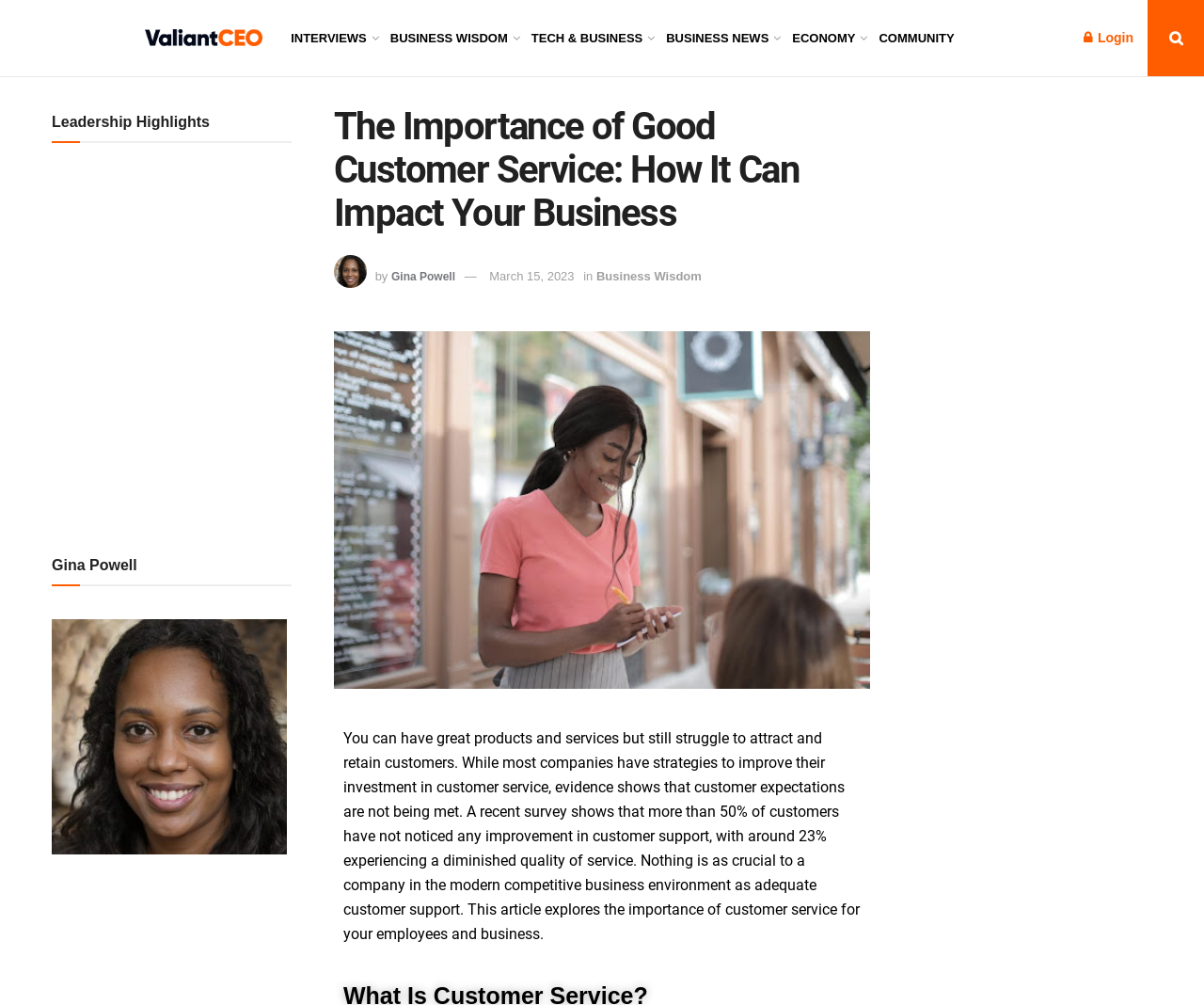Locate the bounding box of the UI element with the following description: "Economy".

[0.658, 0.0, 0.718, 0.076]